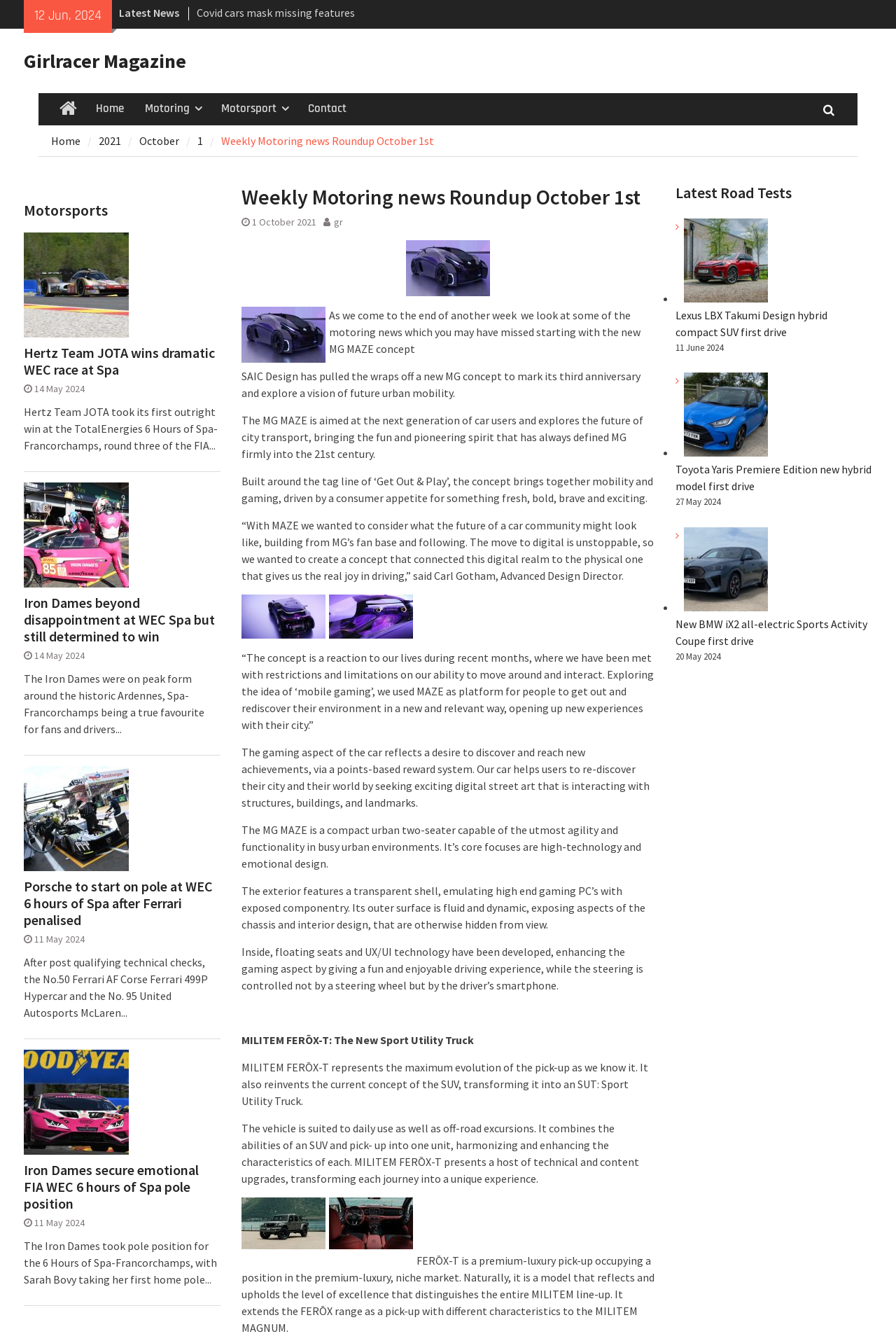Determine the bounding box coordinates for the clickable element required to fulfill the instruction: "Click on 'Covid cars mask missing features'". Provide the coordinates as four float numbers between 0 and 1, i.e., [left, top, right, bottom].

[0.22, 0.055, 0.396, 0.065]